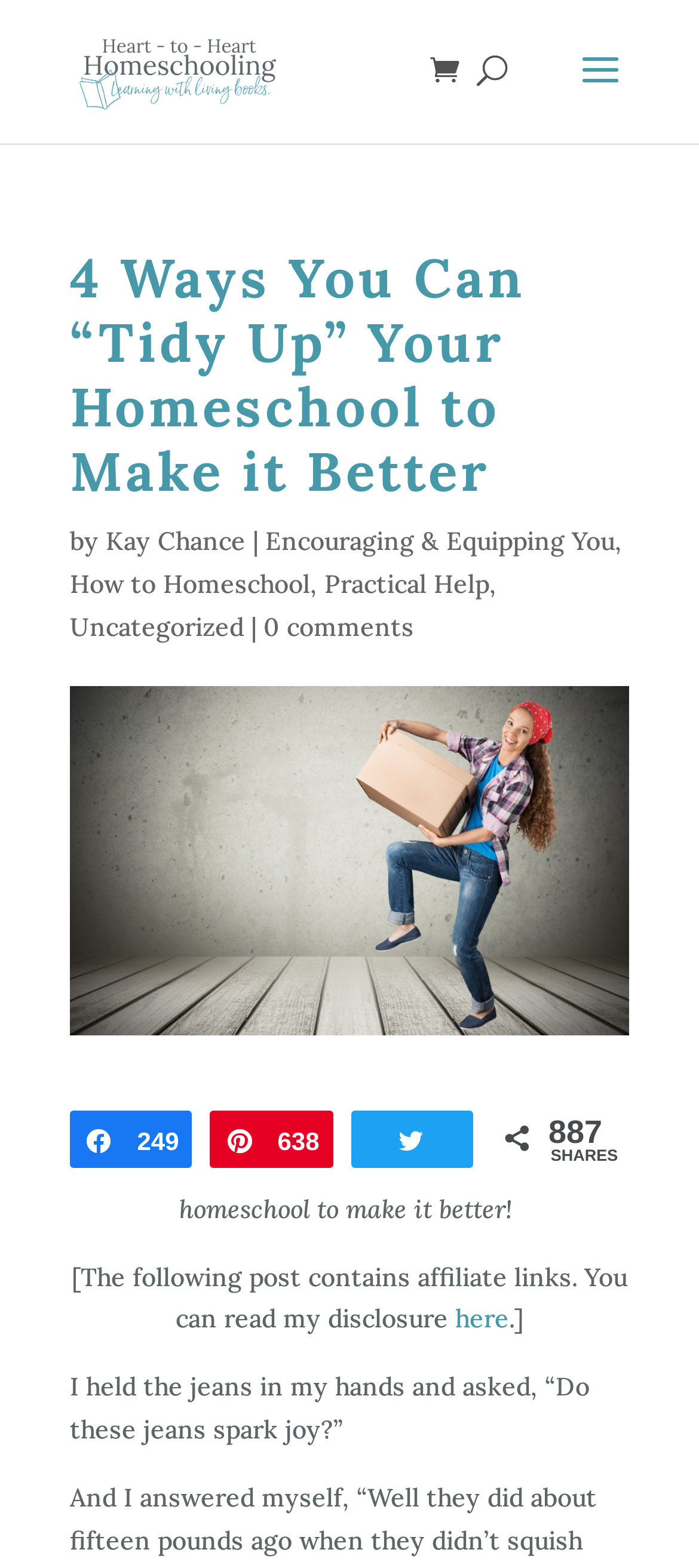Identify the bounding box coordinates of the element to click to follow this instruction: 'Share this post on social media'. Ensure the coordinates are four float values between 0 and 1, provided as [left, top, right, bottom].

[0.103, 0.709, 0.273, 0.744]